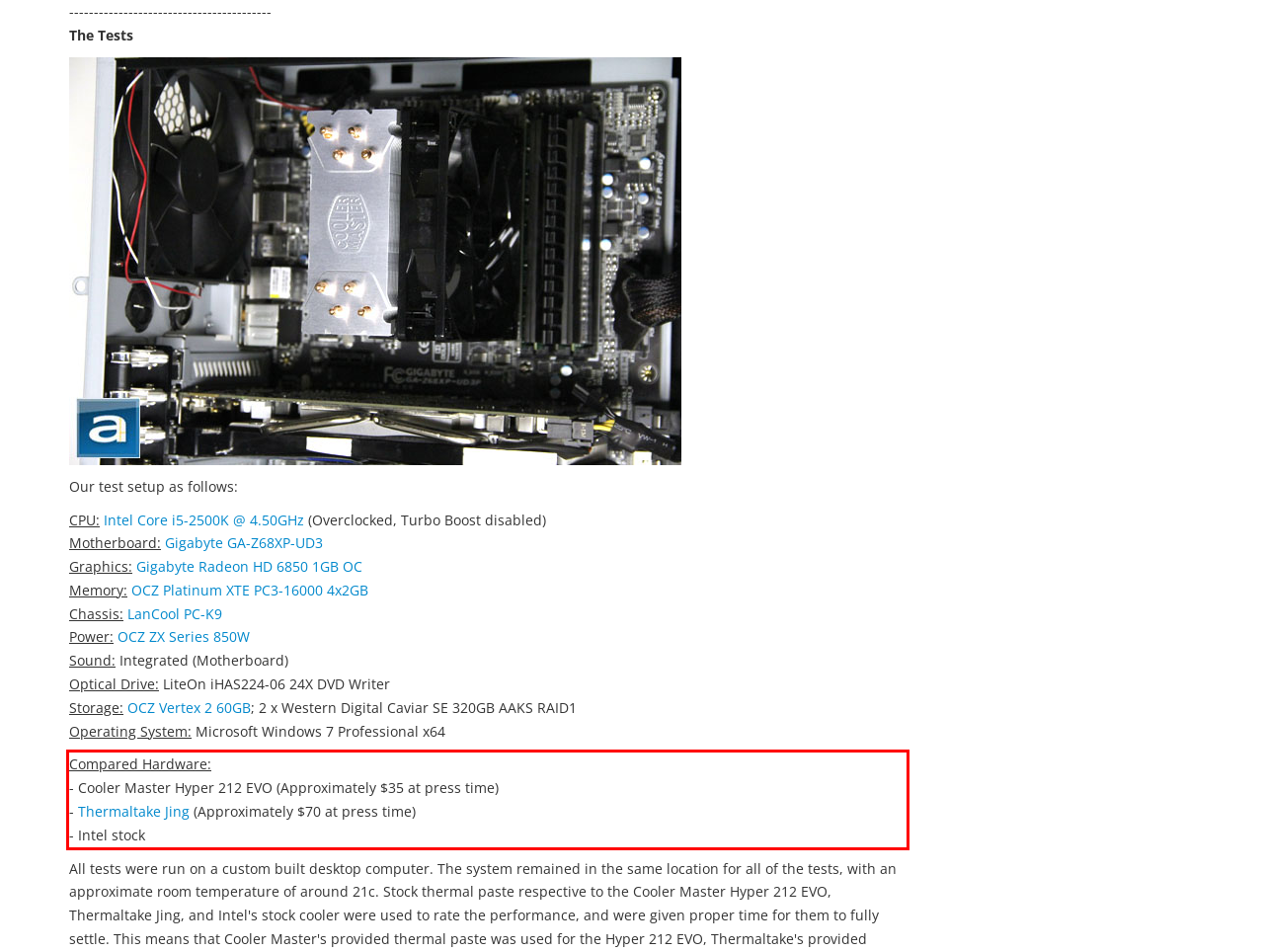Examine the webpage screenshot, find the red bounding box, and extract the text content within this marked area.

Compared Hardware: - Cooler Master Hyper 212 EVO (Approximately $35 at press time) - Thermaltake Jing (Approximately $70 at press time) - Intel stock